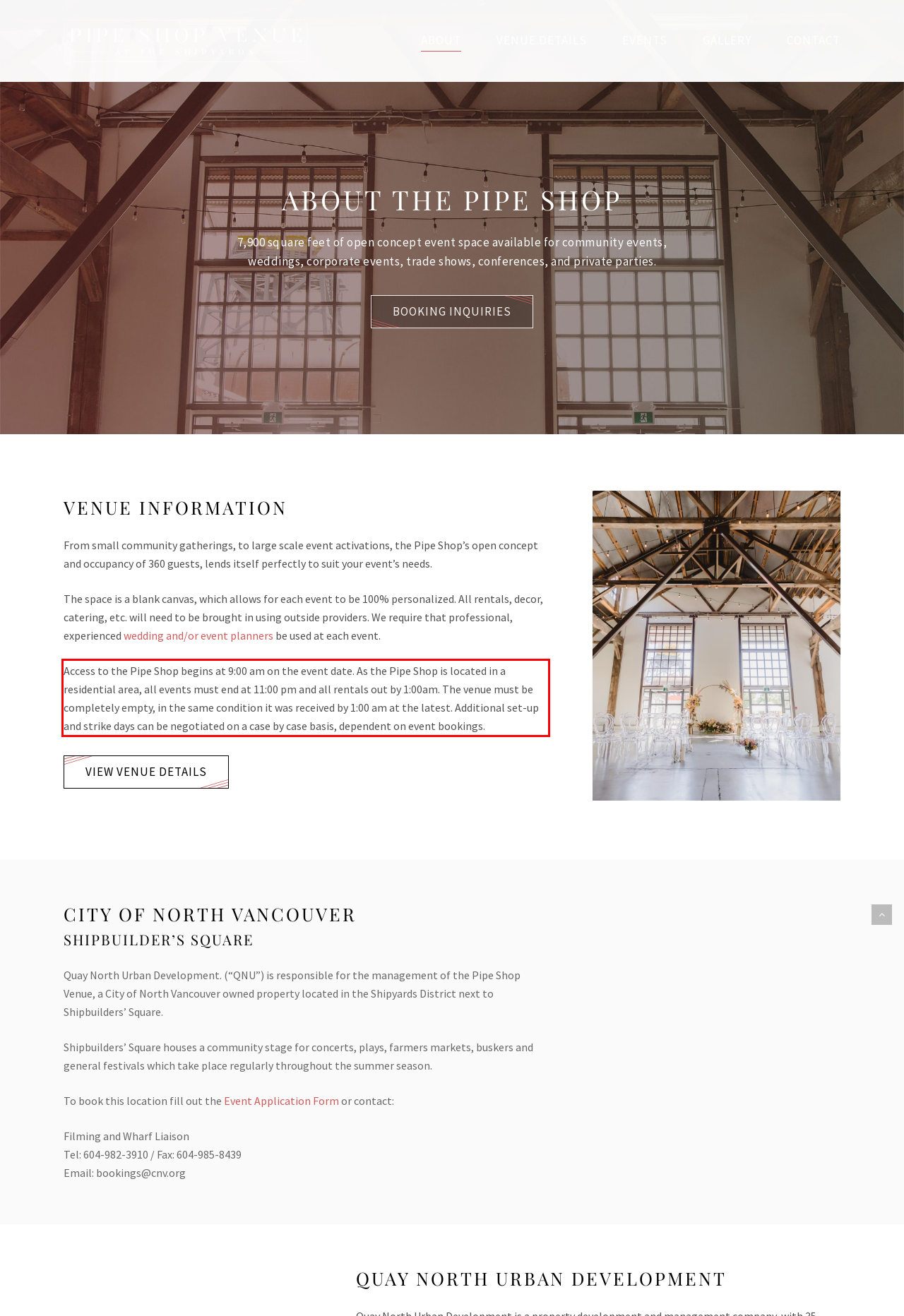Please perform OCR on the UI element surrounded by the red bounding box in the given webpage screenshot and extract its text content.

Access to the Pipe Shop begins at 9:00 am on the event date. As the Pipe Shop is located in a residential area, all events must end at 11:00 pm and all rentals out by 1:00am. The venue must be completely empty, in the same condition it was received by 1:00 am at the latest. Additional set-up and strike days can be negotiated on a case by case basis, dependent on event bookings.